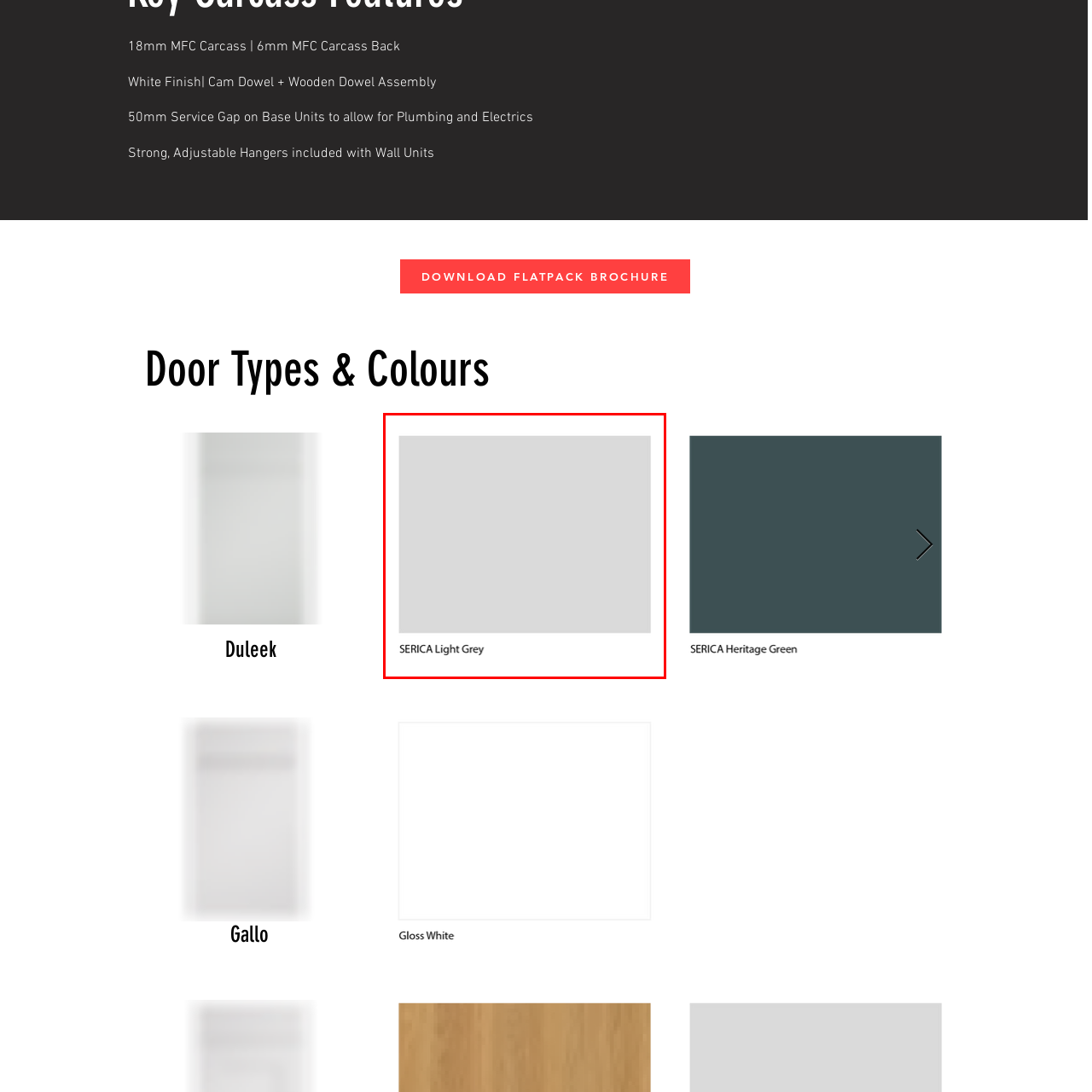Generate a detailed explanation of the image that is highlighted by the red box.

The image showcases a door in a sleek SERICA Light Grey finish, offering a modern and sophisticated aesthetic ideal for contemporary interiors. The minimalist design emphasizes clean lines and subtle elegance, making it a versatile choice for various spaces. Displayed alongside the door is a label clearly stating "SERICA Light Grey," allowing for easy identification of this stylish option. This image is part of a larger collection that includes various door styles and colors, providing inspiration for home decor enthusiasts and those seeking to enhance their living environments.